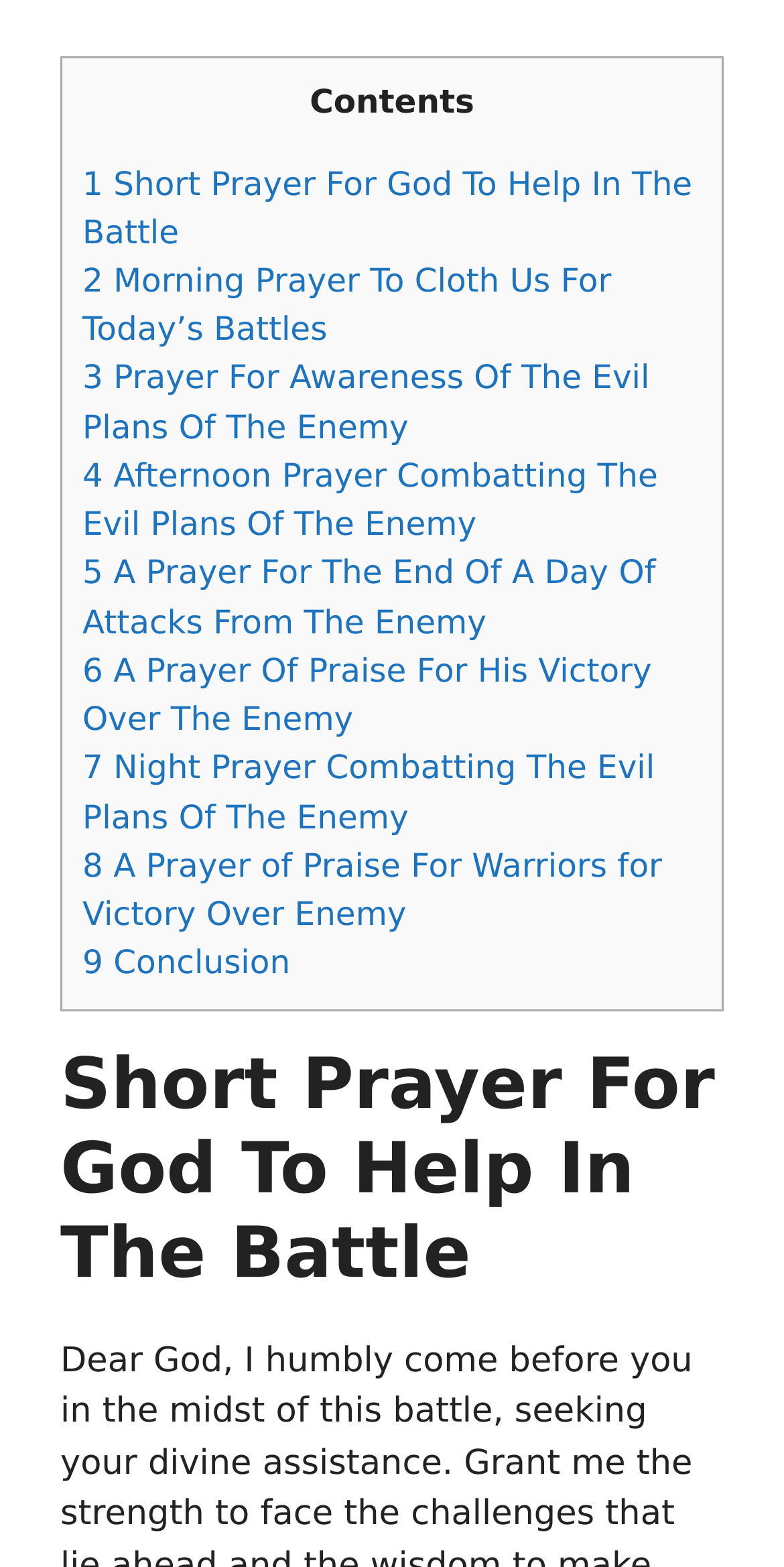Provide a short answer using a single word or phrase for the following question: 
What is the vertical position of the 'Contents' text?

Top